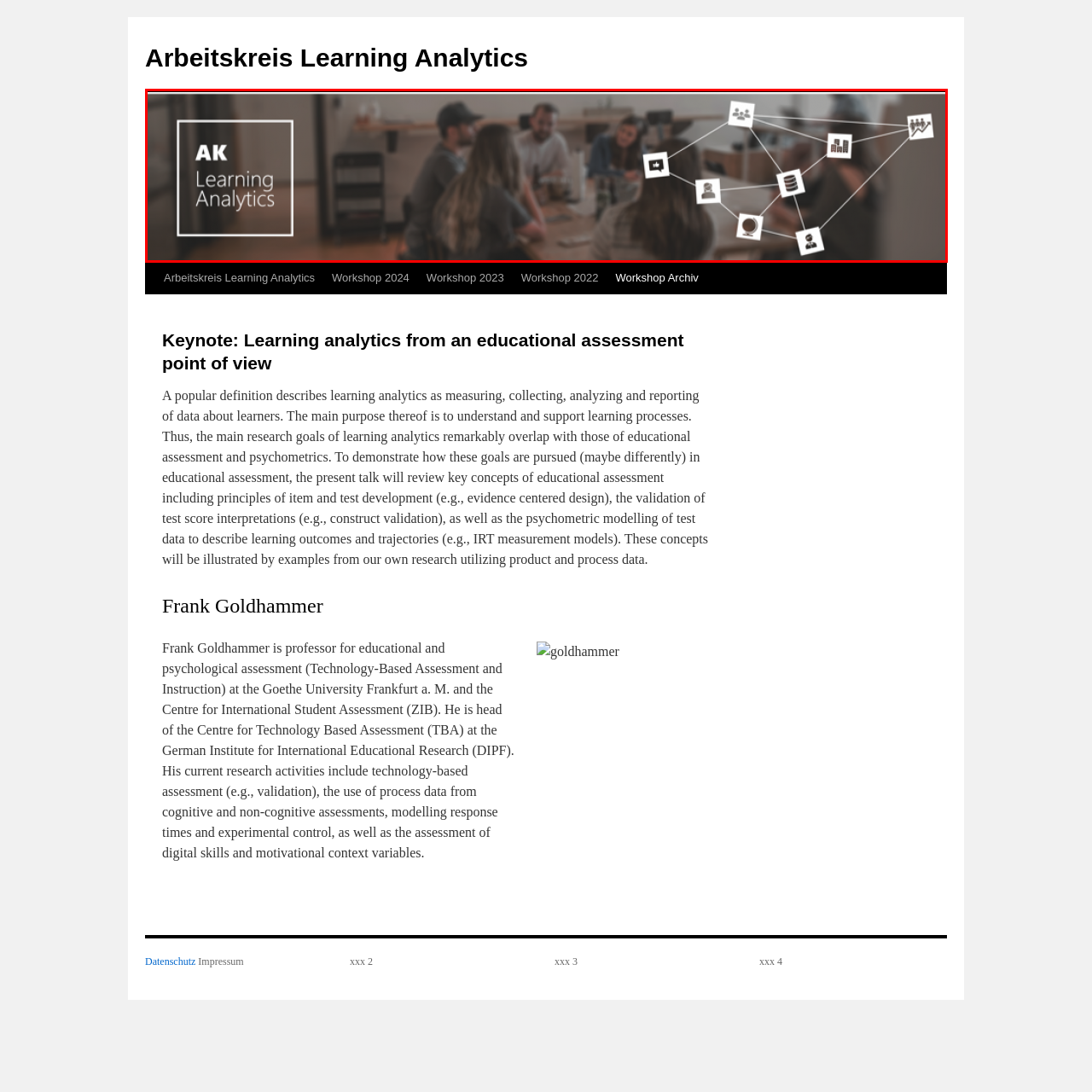Focus your attention on the image enclosed by the red boundary and provide a thorough answer to the question that follows, based on the image details: What is the focus of the network?

The phrase 'Learning Analytics' is displayed next to the acronym 'AK' on the left side of the image, indicating that the focus of the network is on learning analytics, which involves the use of data and analytics to improve learning outcomes.